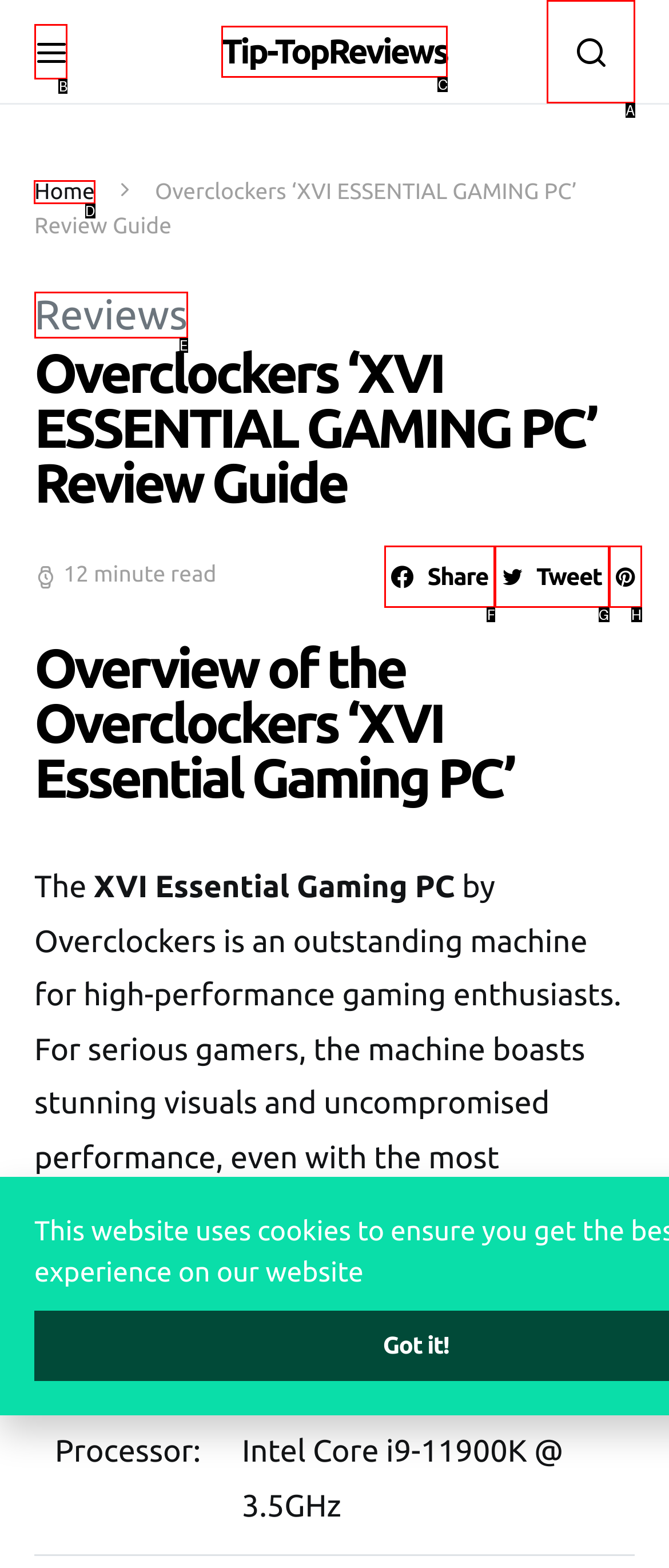Point out which HTML element you should click to fulfill the task: Go to the home page.
Provide the option's letter from the given choices.

D